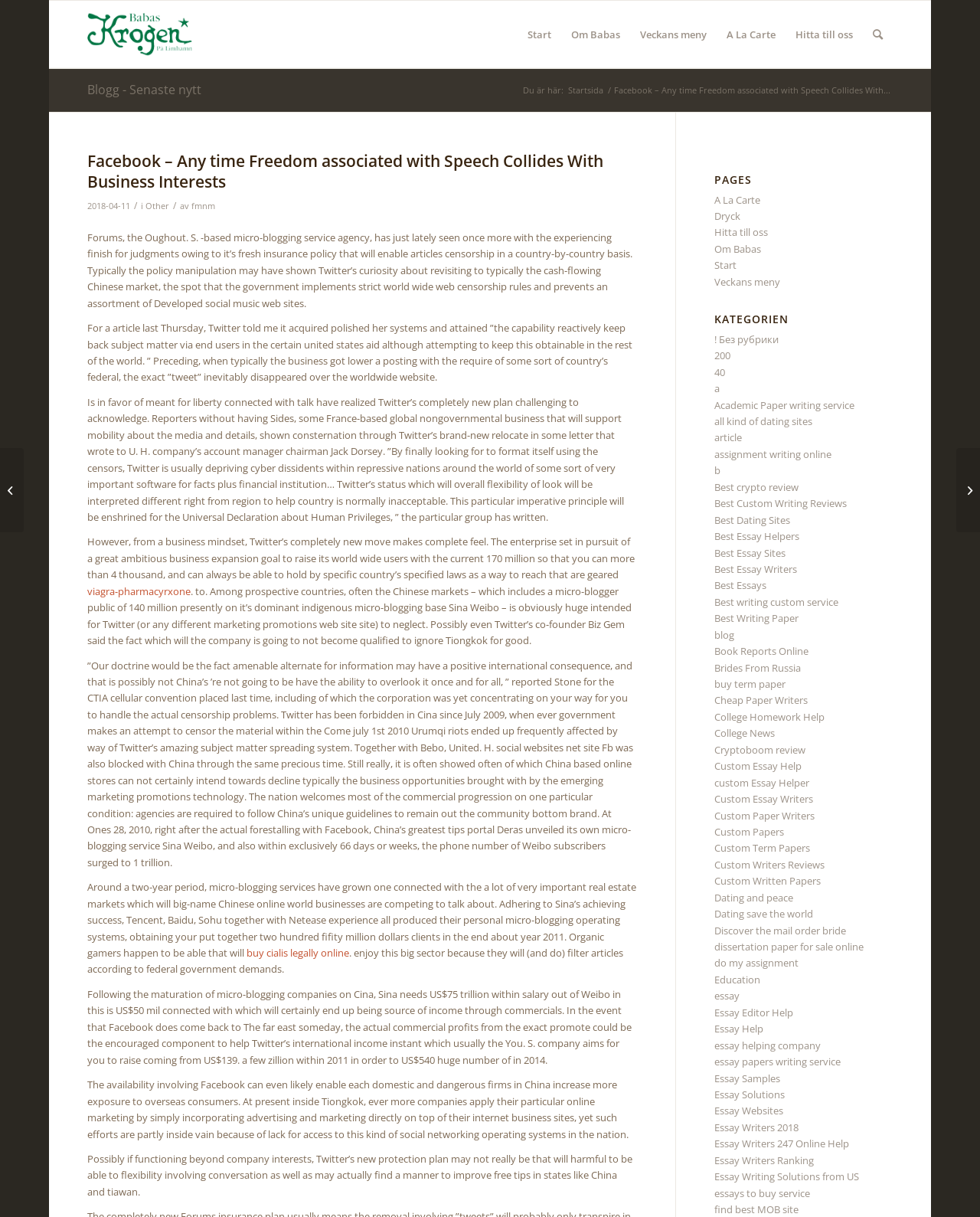Determine the bounding box coordinates for the area you should click to complete the following instruction: "Click on the 'A La Carte' link".

[0.731, 0.001, 0.802, 0.056]